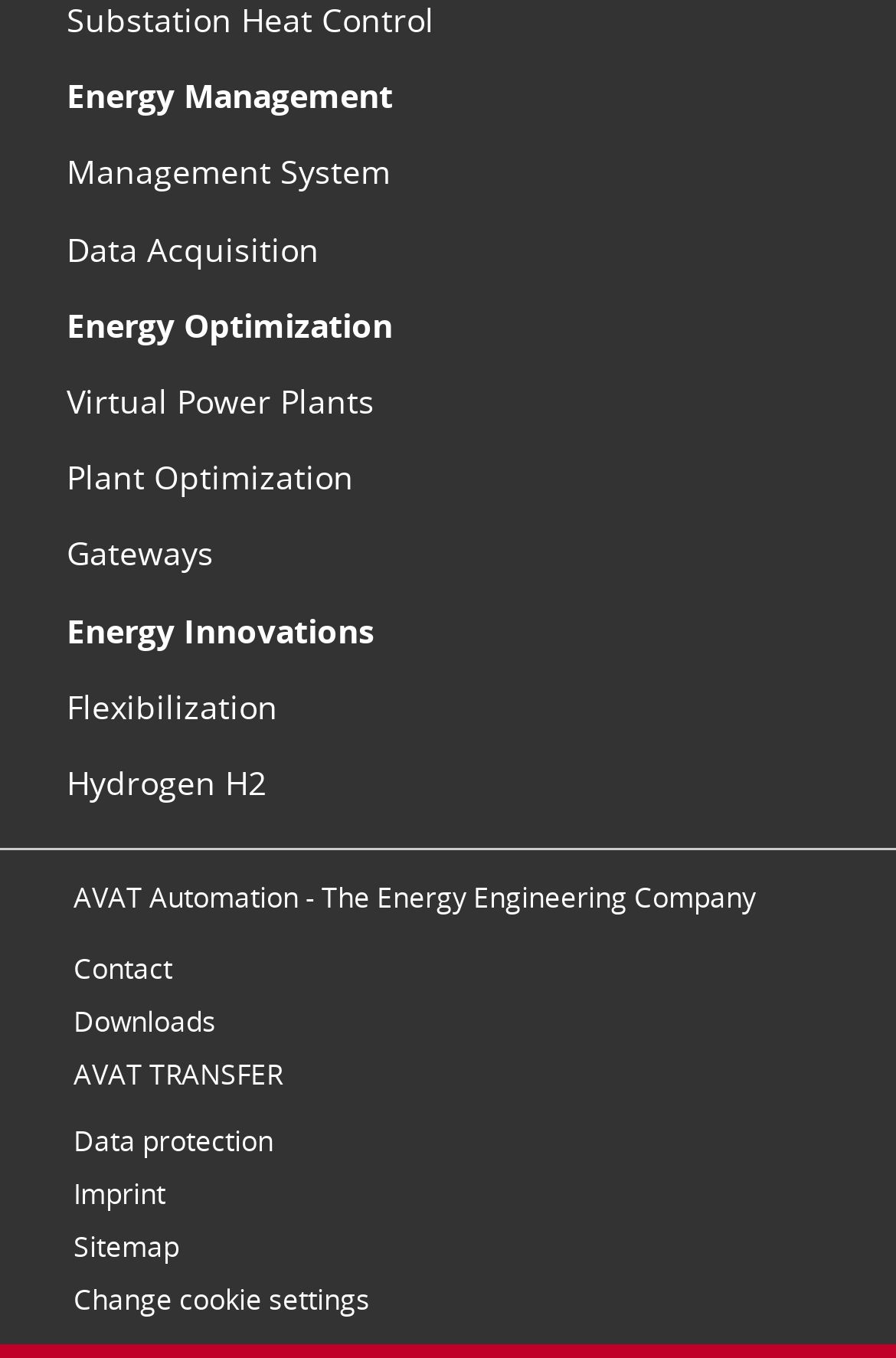Using the webpage screenshot and the element description Hydrogen H2, determine the bounding box coordinates. Specify the coordinates in the format (top-left x, top-left y, bottom-right x, bottom-right y) with values ranging from 0 to 1.

[0.074, 0.56, 0.297, 0.592]